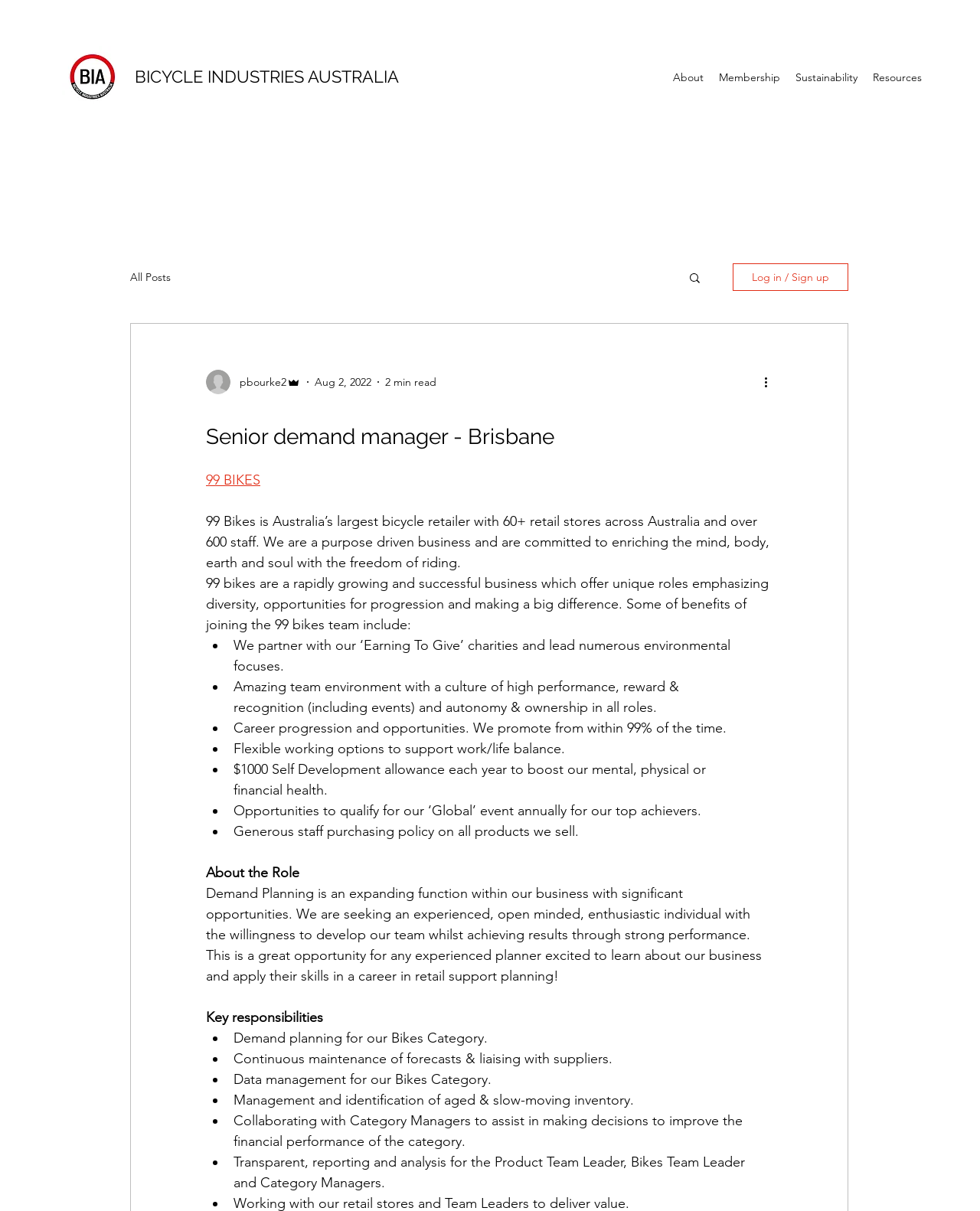What is the name of the company?
Please answer the question as detailed as possible based on the image.

The company name is mentioned in the heading 'Senior demand manager - Brisbane' and also in the text '99 Bikes is Australia’s largest bicycle retailer...'.